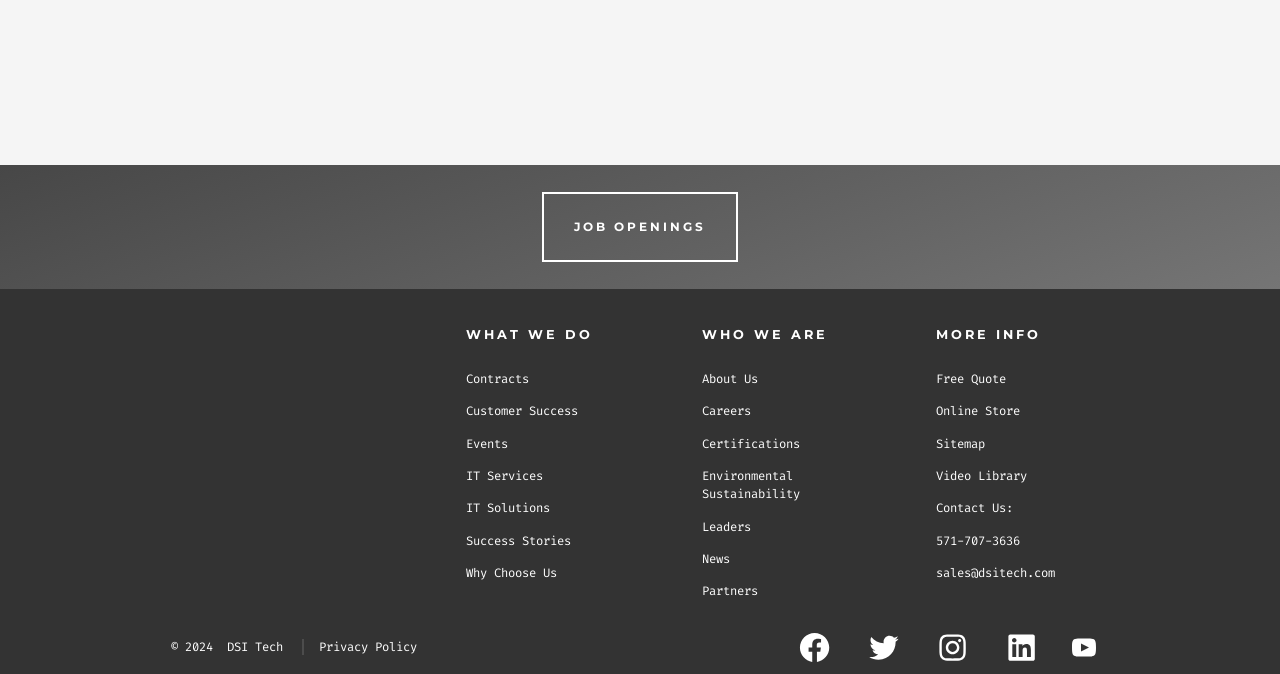Determine the bounding box coordinates for the area that should be clicked to carry out the following instruction: "Visit the online store".

[0.731, 0.598, 0.797, 0.622]